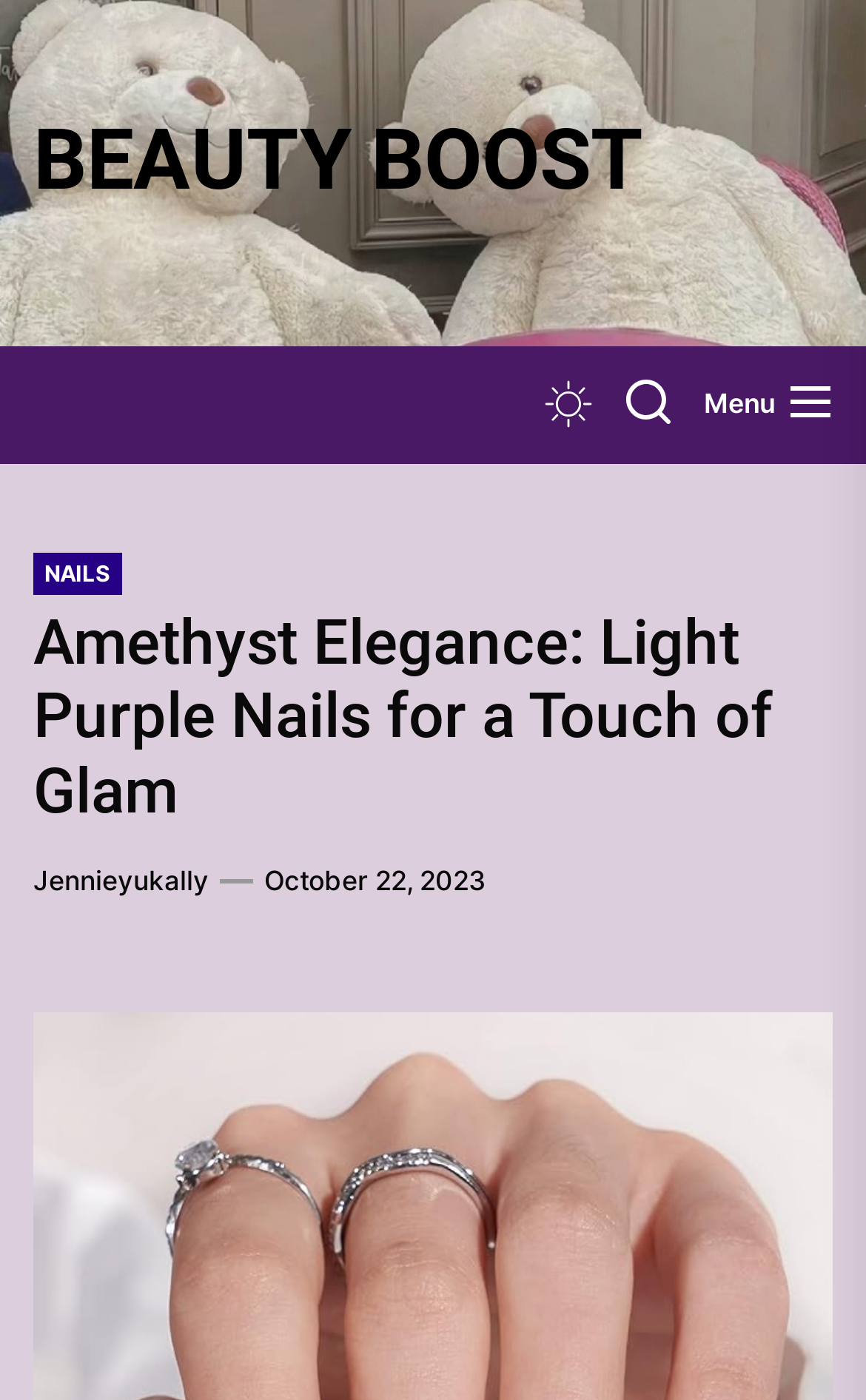Create an in-depth description of the webpage, covering main sections.

The webpage is about beauty and nail care, specifically featuring "Amethyst Elegance: Light Purple Nails for a Touch of Glam". At the top left of the page, there is a link to "BEAUTY BOOST". Below this, there are three buttons aligned horizontally: an empty button, a "Search" button, and a "Menu" button.

The main content area is headed by a large header that spans the width of the page, containing the title "Amethyst Elegance: Light Purple Nails for a Touch of Glam". Above this title, there is a link to "NAILS". 

To the right of the main content area, there is a section with two links: one to "Jennieyukally" and another to the date "October 22, 2023", which also contains a time element.